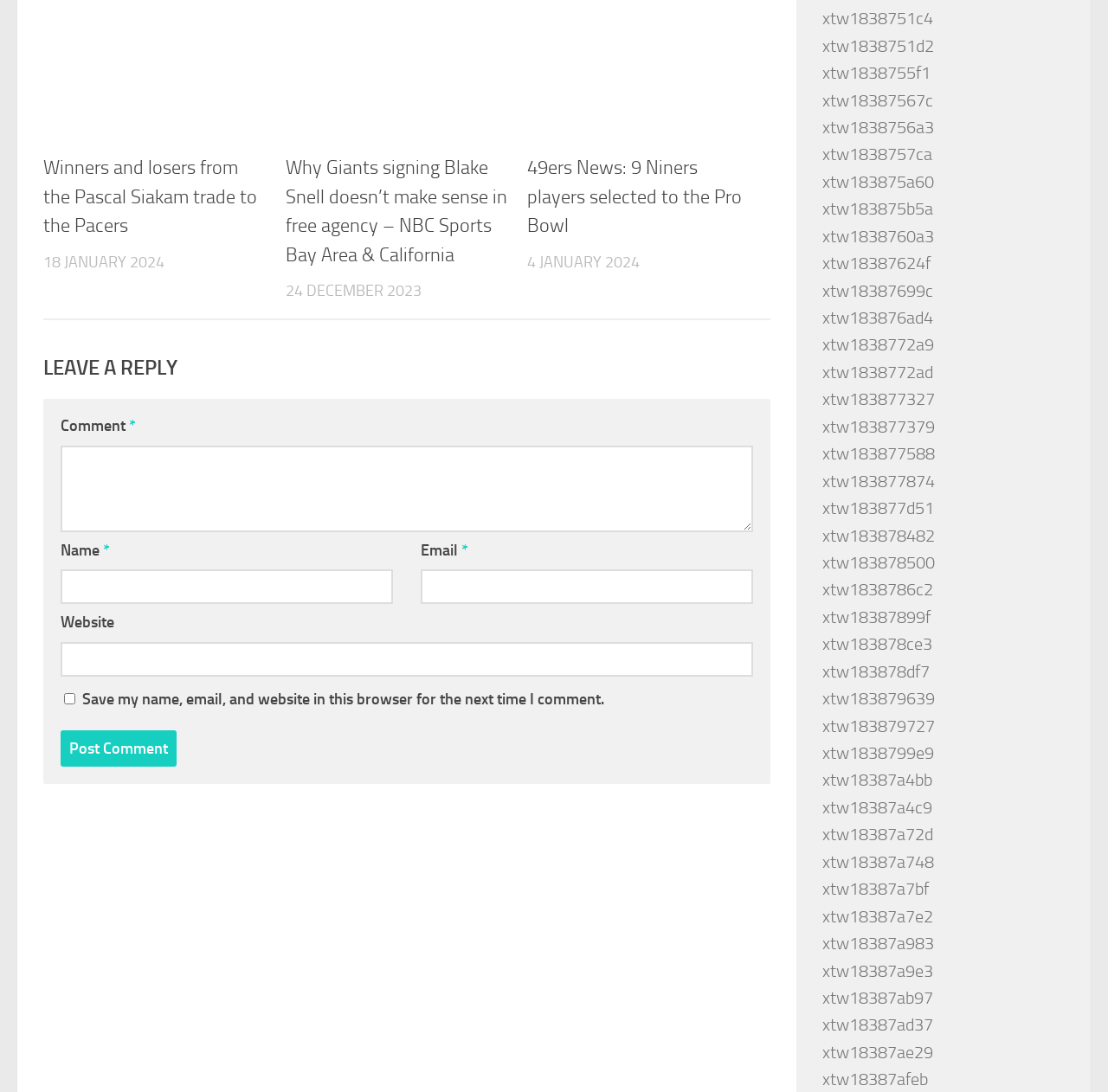What is the purpose of the textbox labeled 'Comment *'?
Please ensure your answer to the question is detailed and covers all necessary aspects.

I examined the form elements and found a textbox labeled 'Comment *', which is required. Its purpose is likely to allow users to leave a comment on the webpage.